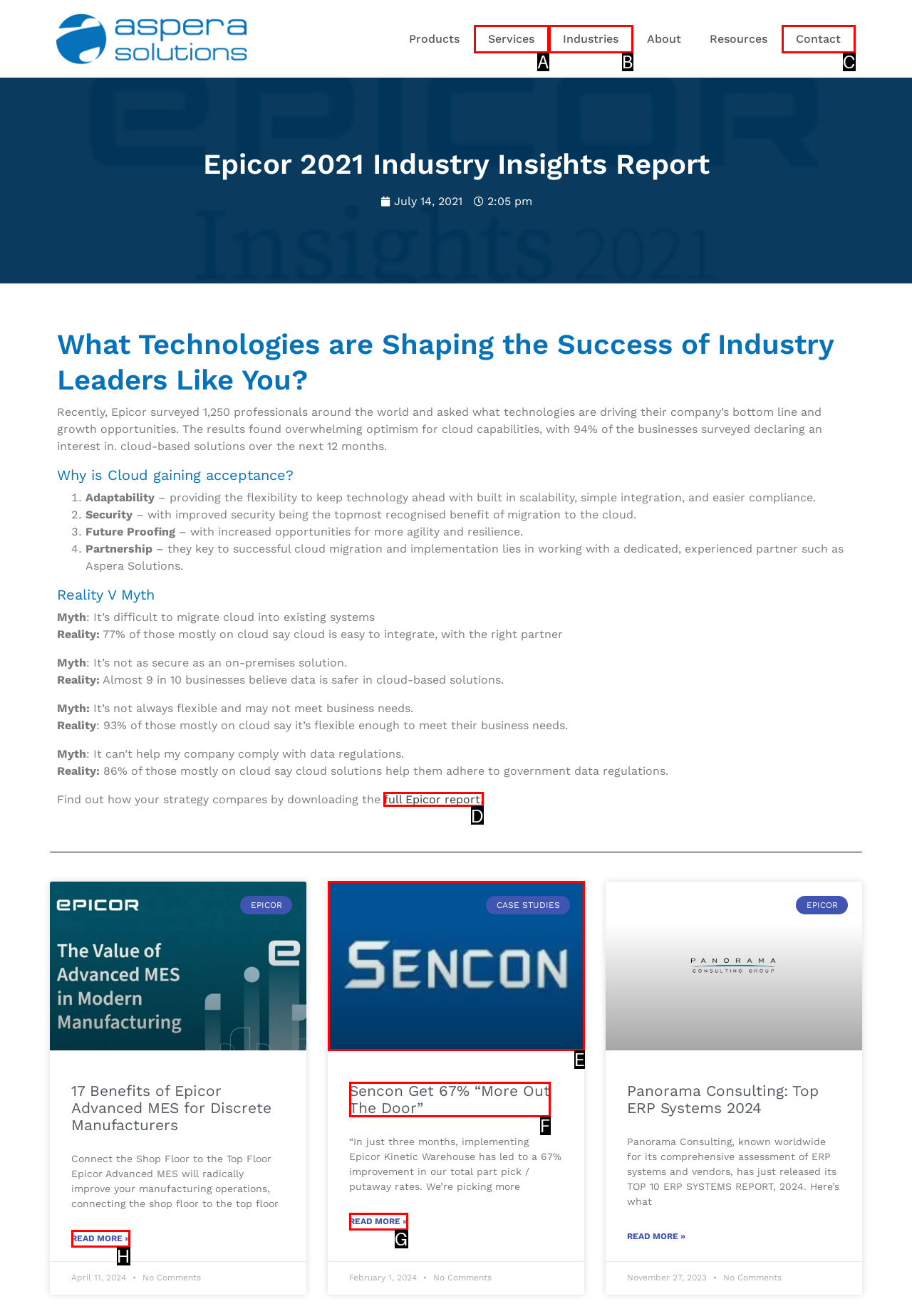Specify which UI element should be clicked to accomplish the task: Read the full Epicor report. Answer with the letter of the correct choice.

D